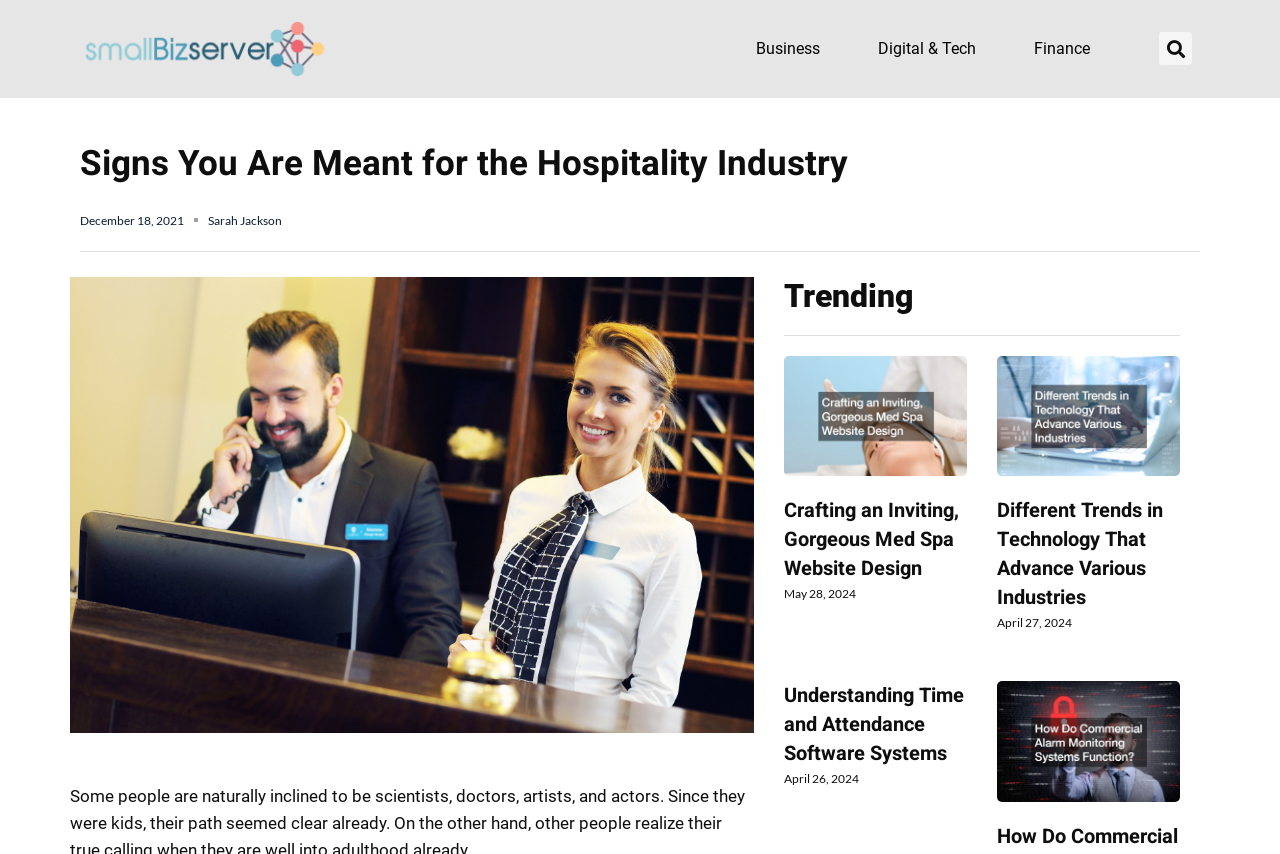Please provide the bounding box coordinates for the element that needs to be clicked to perform the following instruction: "Click on the link to learn about med spa website design". The coordinates should be given as four float numbers between 0 and 1, i.e., [left, top, right, bottom].

[0.612, 0.581, 0.749, 0.683]